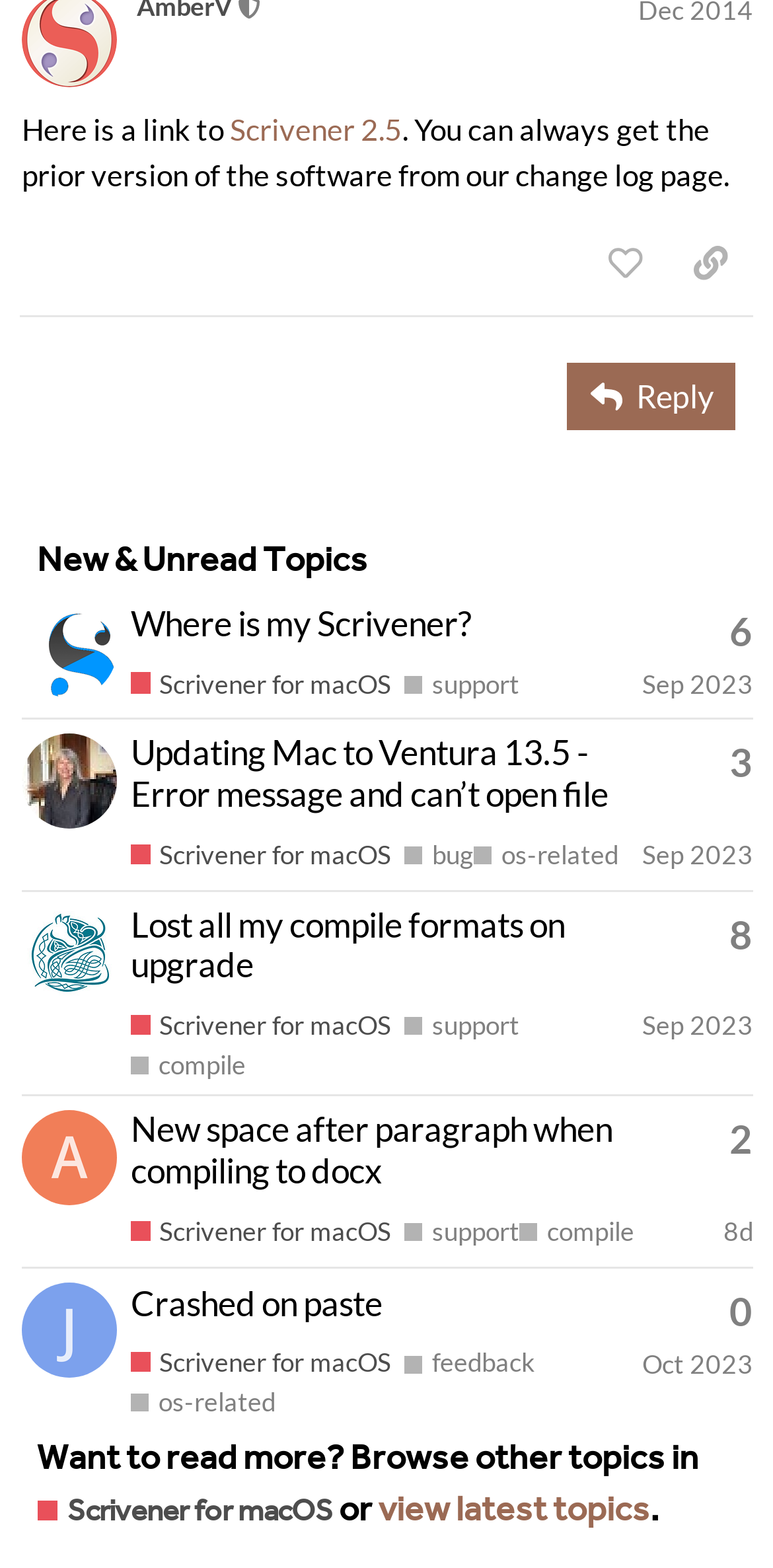Respond with a single word or phrase to the following question: What is the software related to the topic 'New space after paragraph when compiling to docx'?

Scrivener for macOS